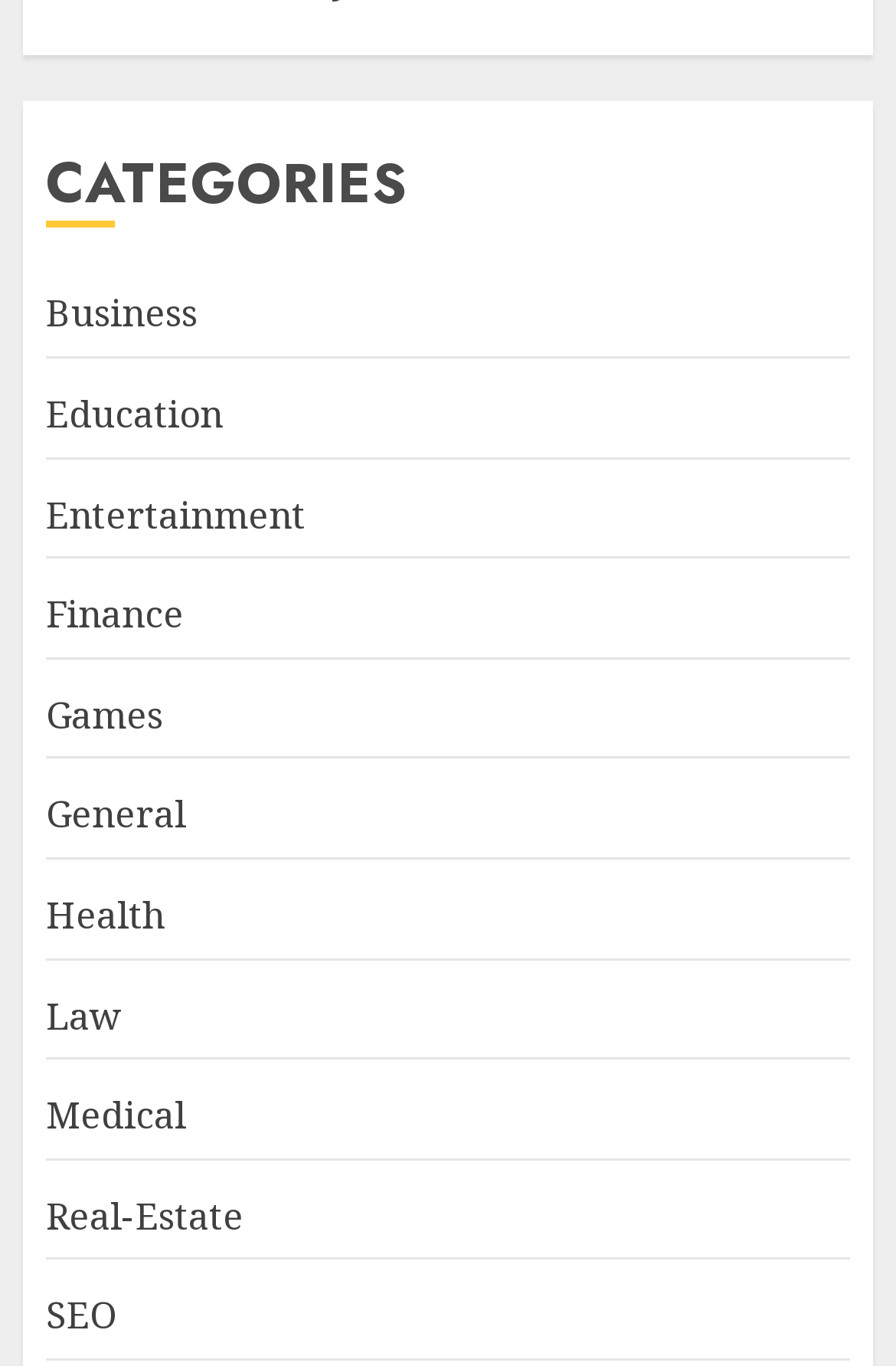Please identify the bounding box coordinates of the element I should click to complete this instruction: 'View Finance options'. The coordinates should be given as four float numbers between 0 and 1, like this: [left, top, right, bottom].

[0.051, 0.431, 0.205, 0.47]